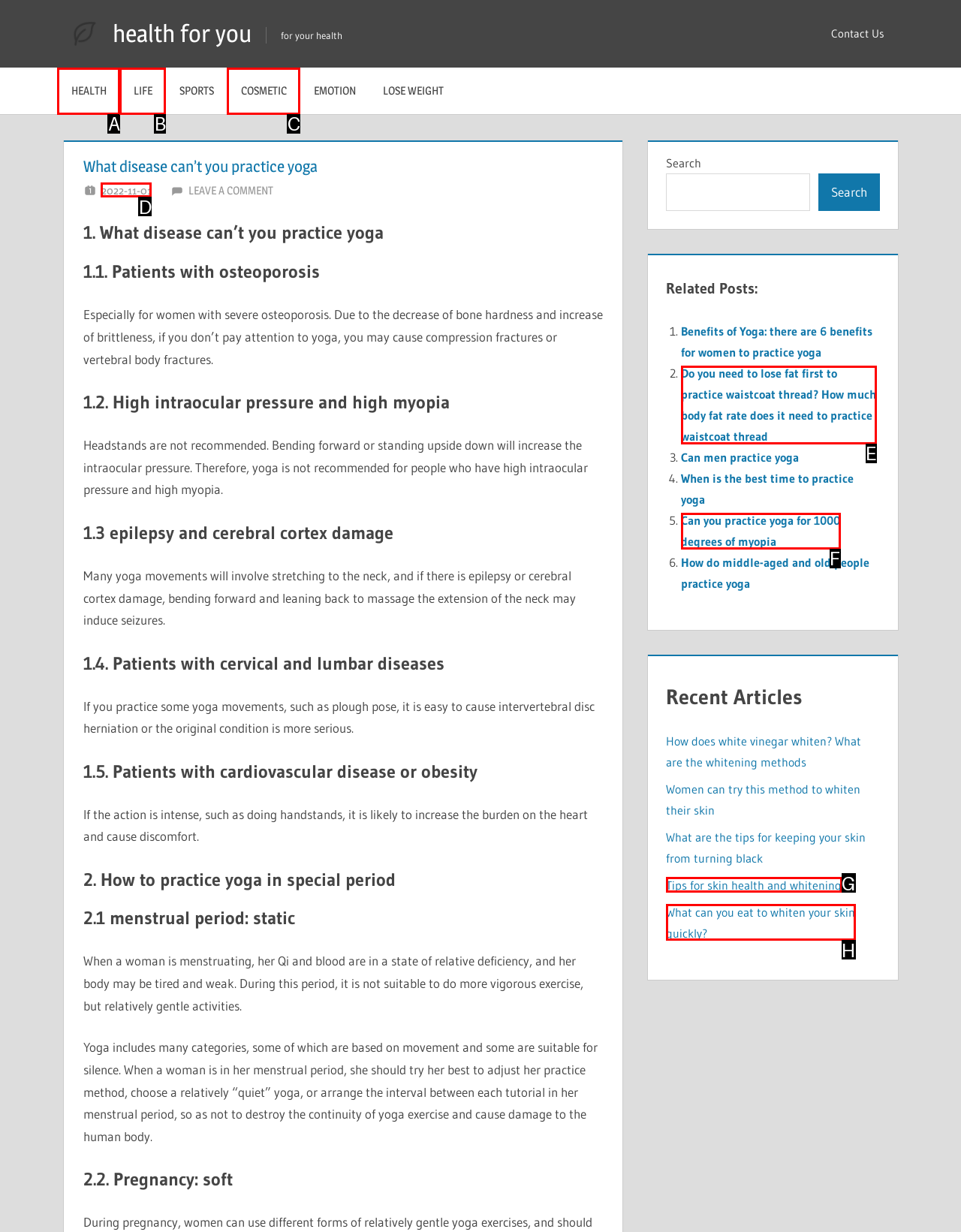Given the element description: health, choose the HTML element that aligns with it. Indicate your choice with the corresponding letter.

A